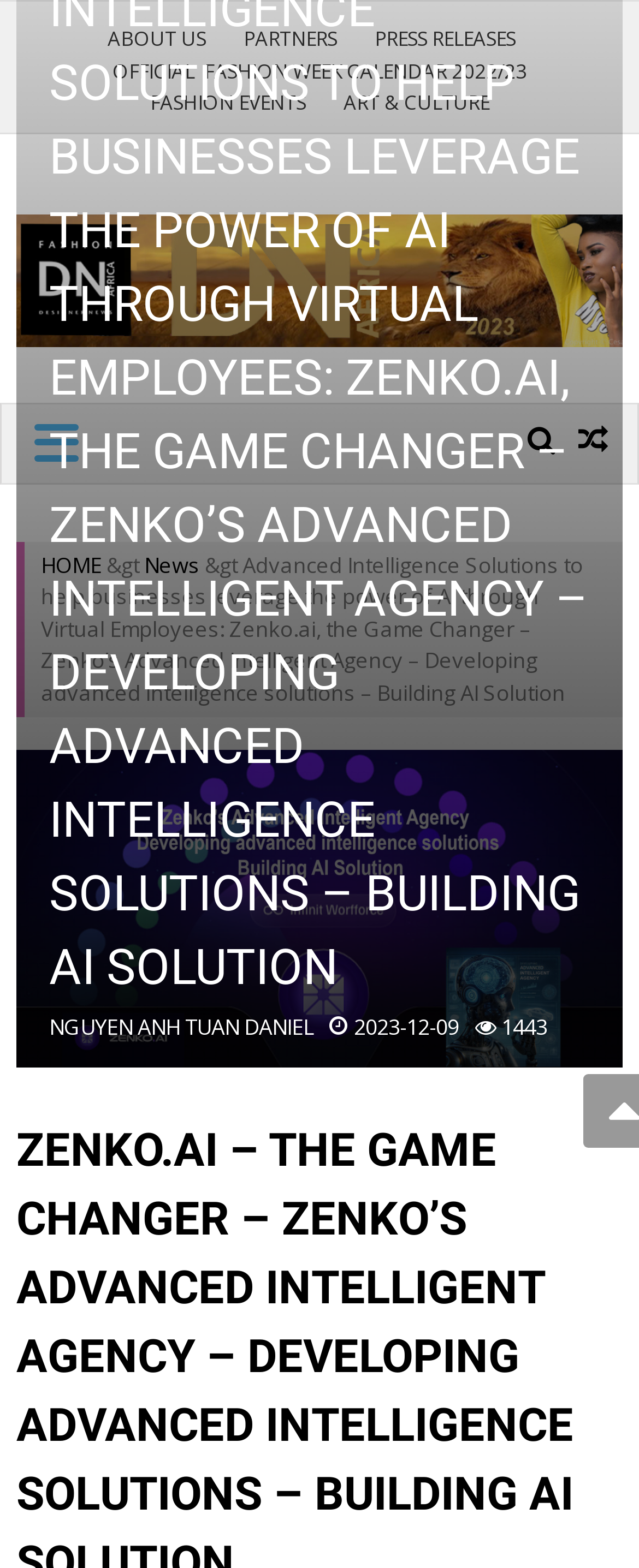Pinpoint the bounding box coordinates of the clickable area needed to execute the instruction: "Go to HOME". The coordinates should be specified as four float numbers between 0 and 1, i.e., [left, top, right, bottom].

[0.064, 0.35, 0.159, 0.369]